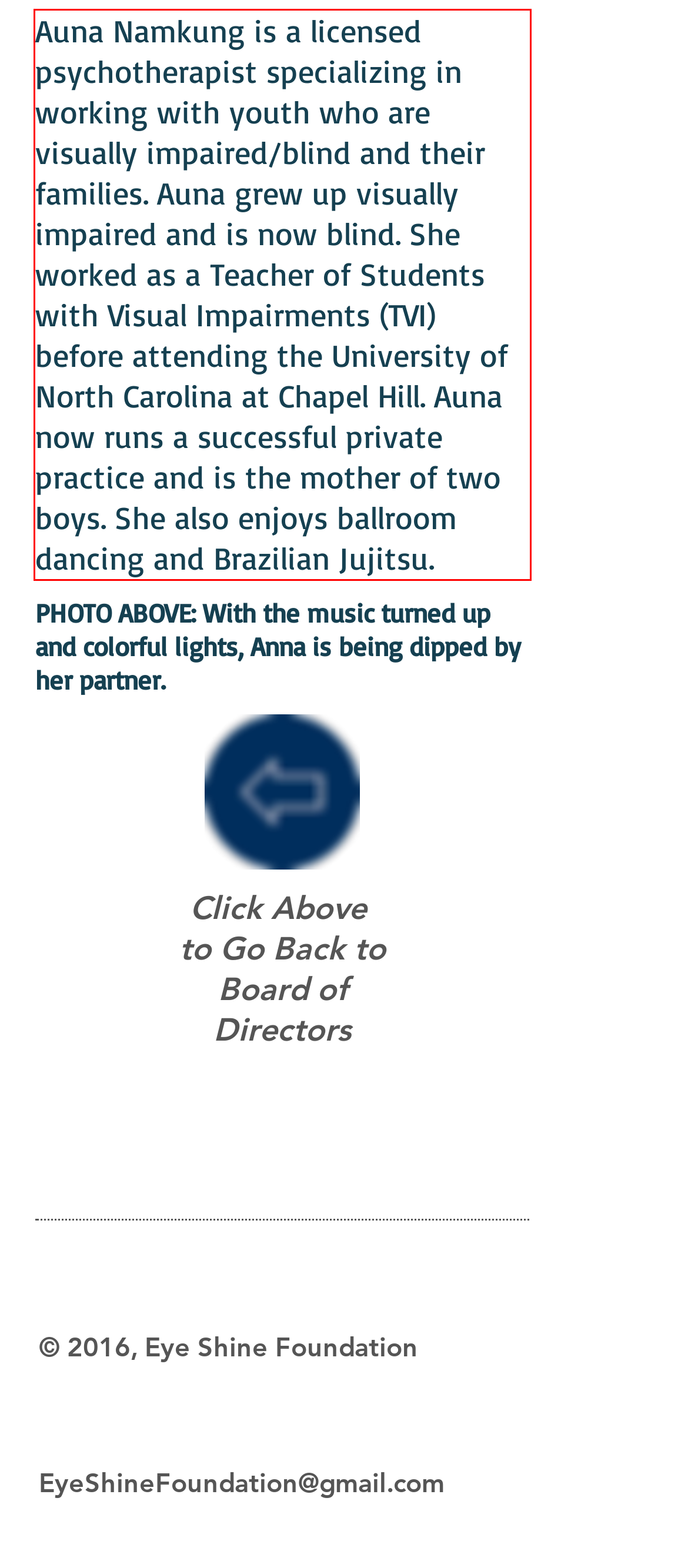Observe the screenshot of the webpage that includes a red rectangle bounding box. Conduct OCR on the content inside this red bounding box and generate the text.

Auna Namkung is a licensed psychotherapist specializing in working with youth who are visually impaired/blind and their families. Auna grew up visually impaired and is now blind. She worked as a Teacher of Students with Visual Impairments (TVI) before attending the University of North Carolina at Chapel Hill. Auna now runs a successful private practice and is the mother of two boys. She also enjoys ballroom dancing and Brazilian Jujitsu.